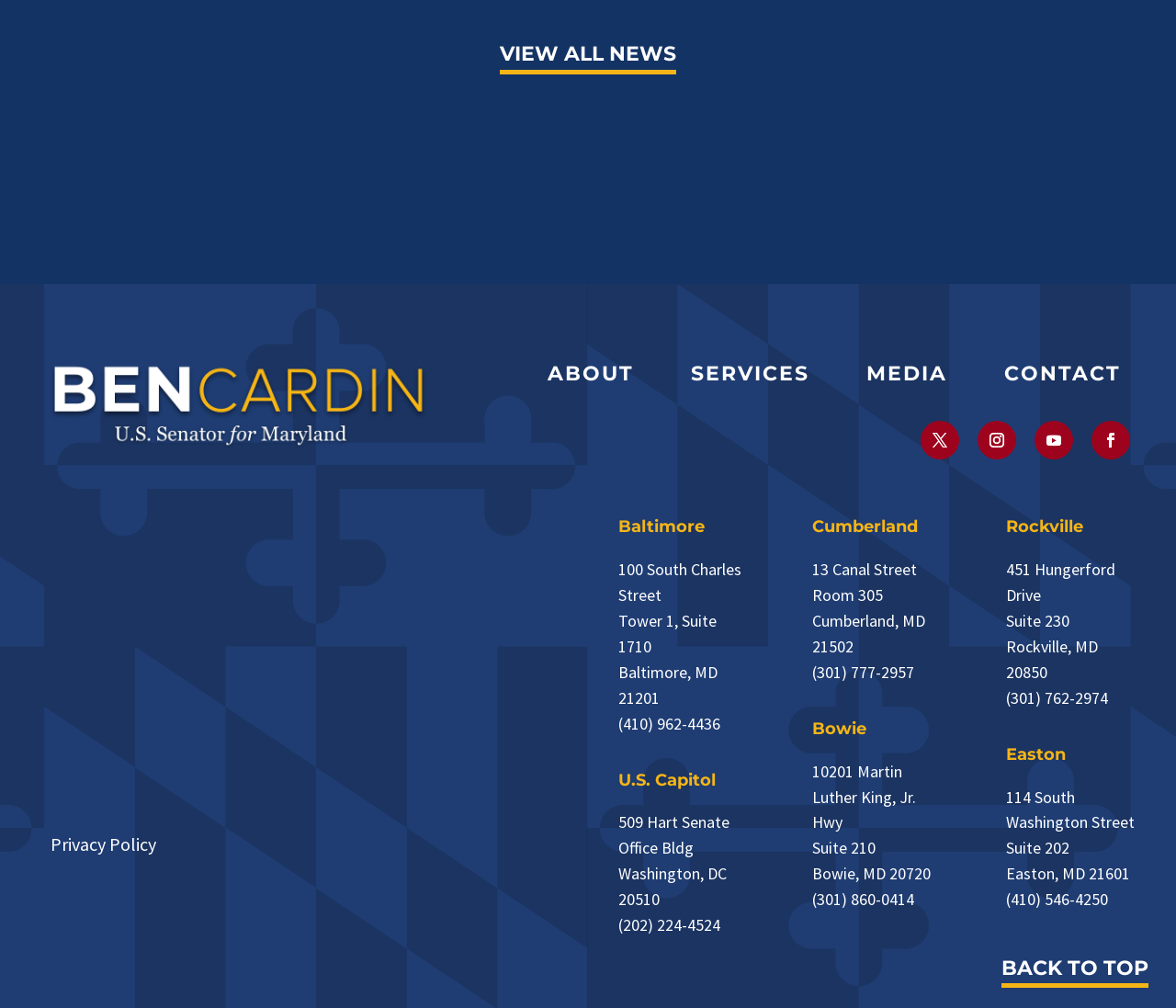Please answer the following question as detailed as possible based on the image: 
What is the name of the city where the office is located?

I found the answer by looking at the static text elements on the webpage, specifically the one that says 'Baltimore' with a bounding box of [0.526, 0.513, 0.599, 0.533]. This text is likely to be the name of a city, and it is associated with an office location.